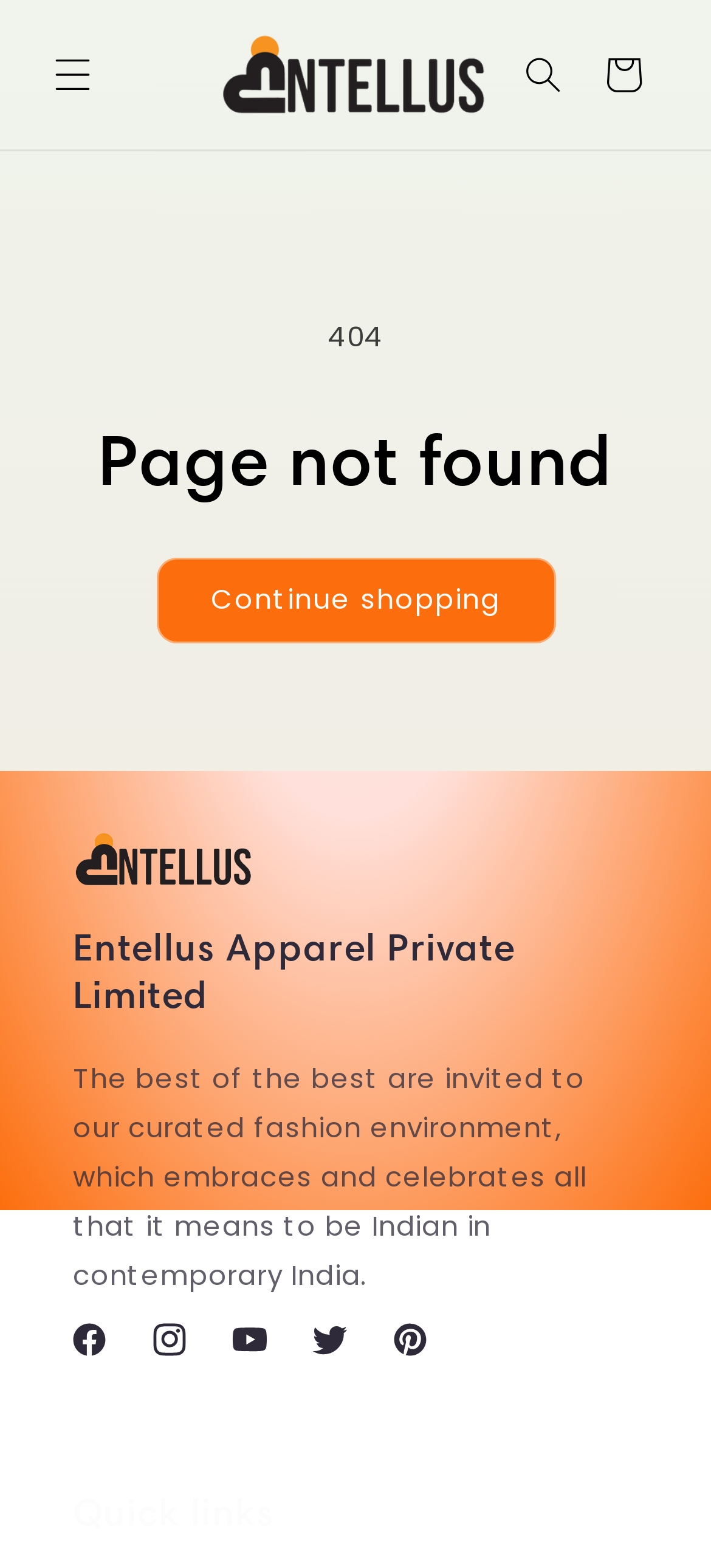Please determine the bounding box coordinates of the area that needs to be clicked to complete this task: 'Click the menu button'. The coordinates must be four float numbers between 0 and 1, formatted as [left, top, right, bottom].

[0.046, 0.022, 0.159, 0.073]